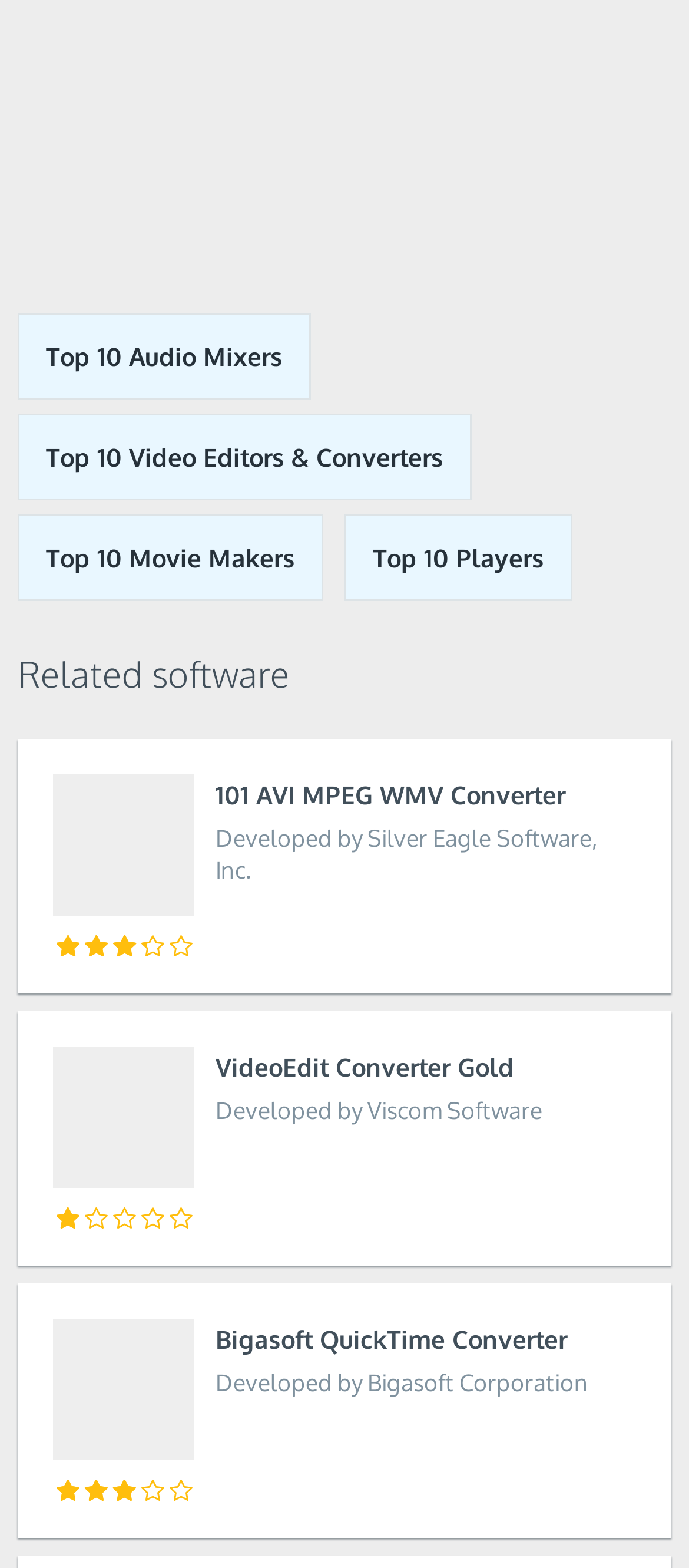How many links are under 'Related software'?
Using the image, answer in one word or phrase.

3